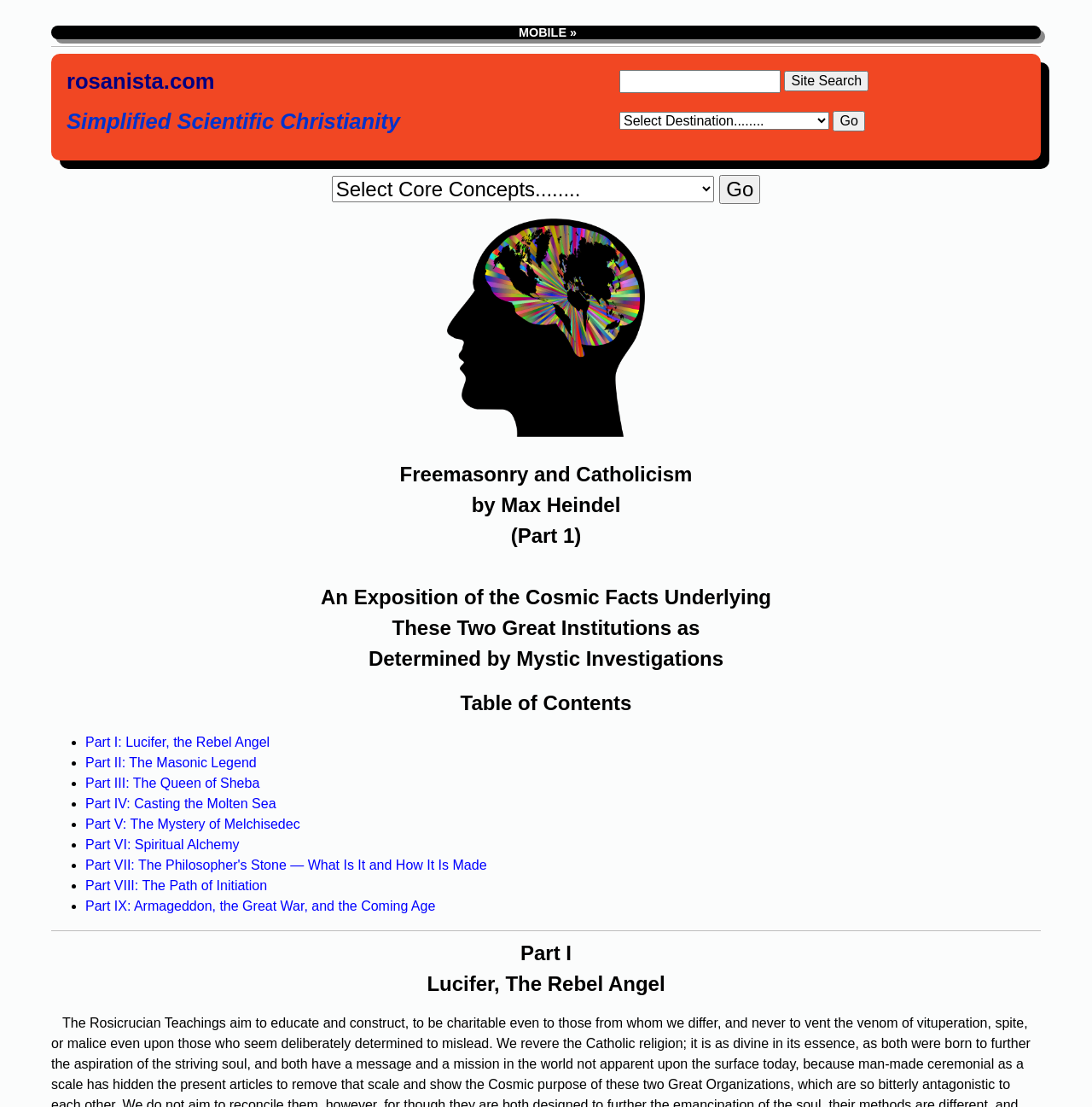Determine the bounding box coordinates of the element that should be clicked to execute the following command: "Select a destination".

[0.567, 0.101, 0.759, 0.117]